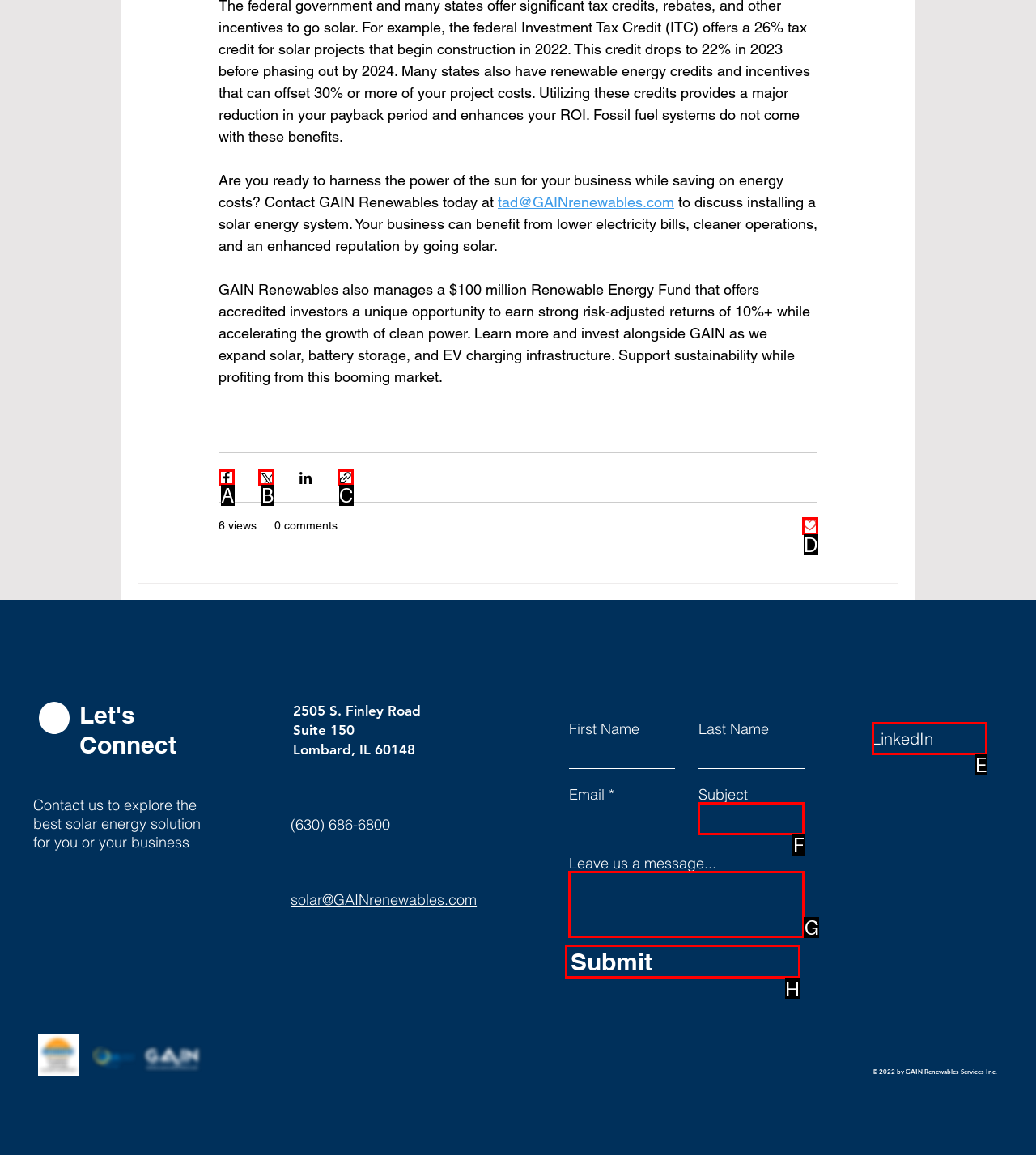Identify the HTML element that should be clicked to accomplish the task: Submit the contact form
Provide the option's letter from the given choices.

H